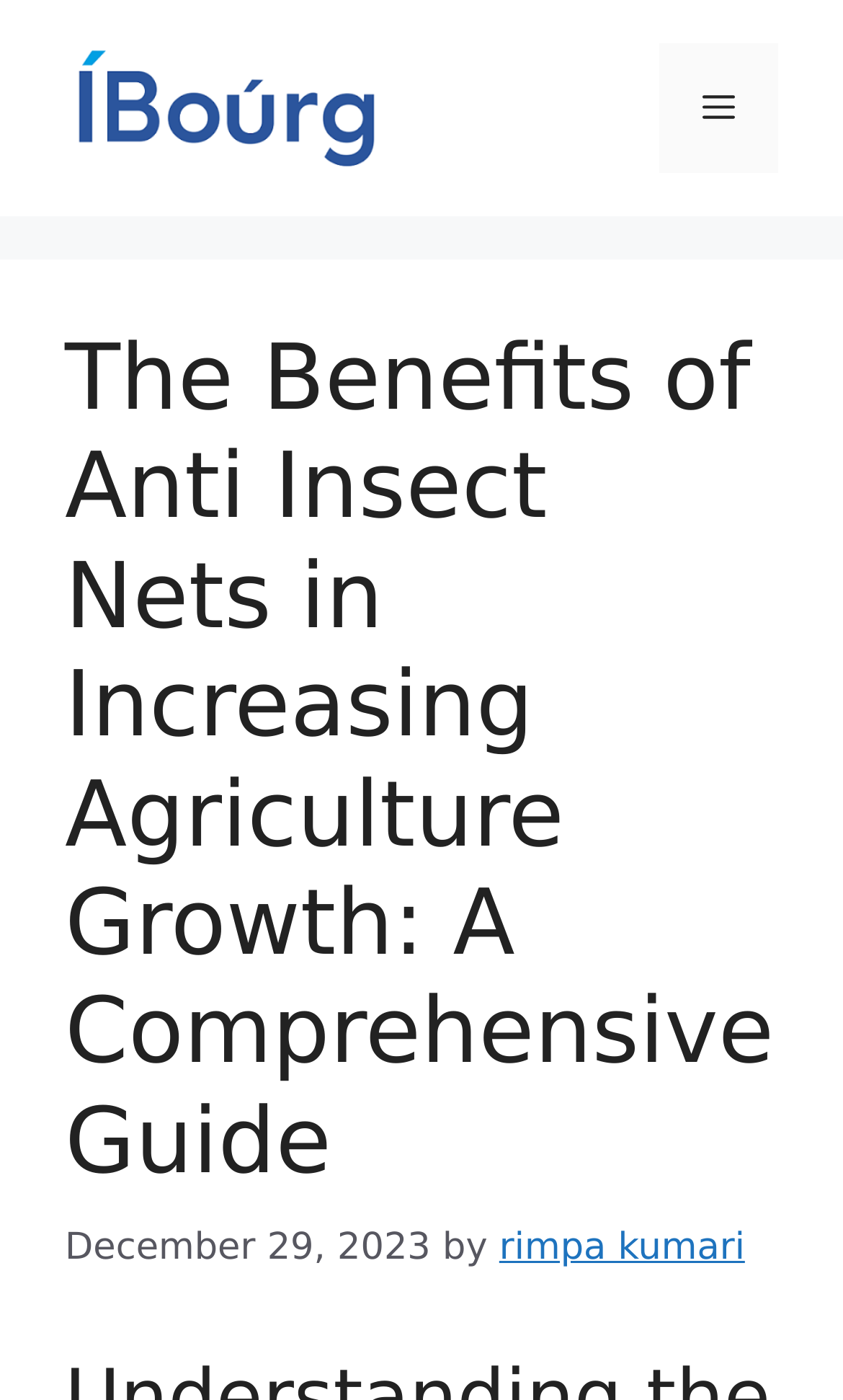Find the bounding box coordinates for the HTML element described in this sentence: "Menu". Provide the coordinates as four float numbers between 0 and 1, in the format [left, top, right, bottom].

[0.782, 0.031, 0.923, 0.124]